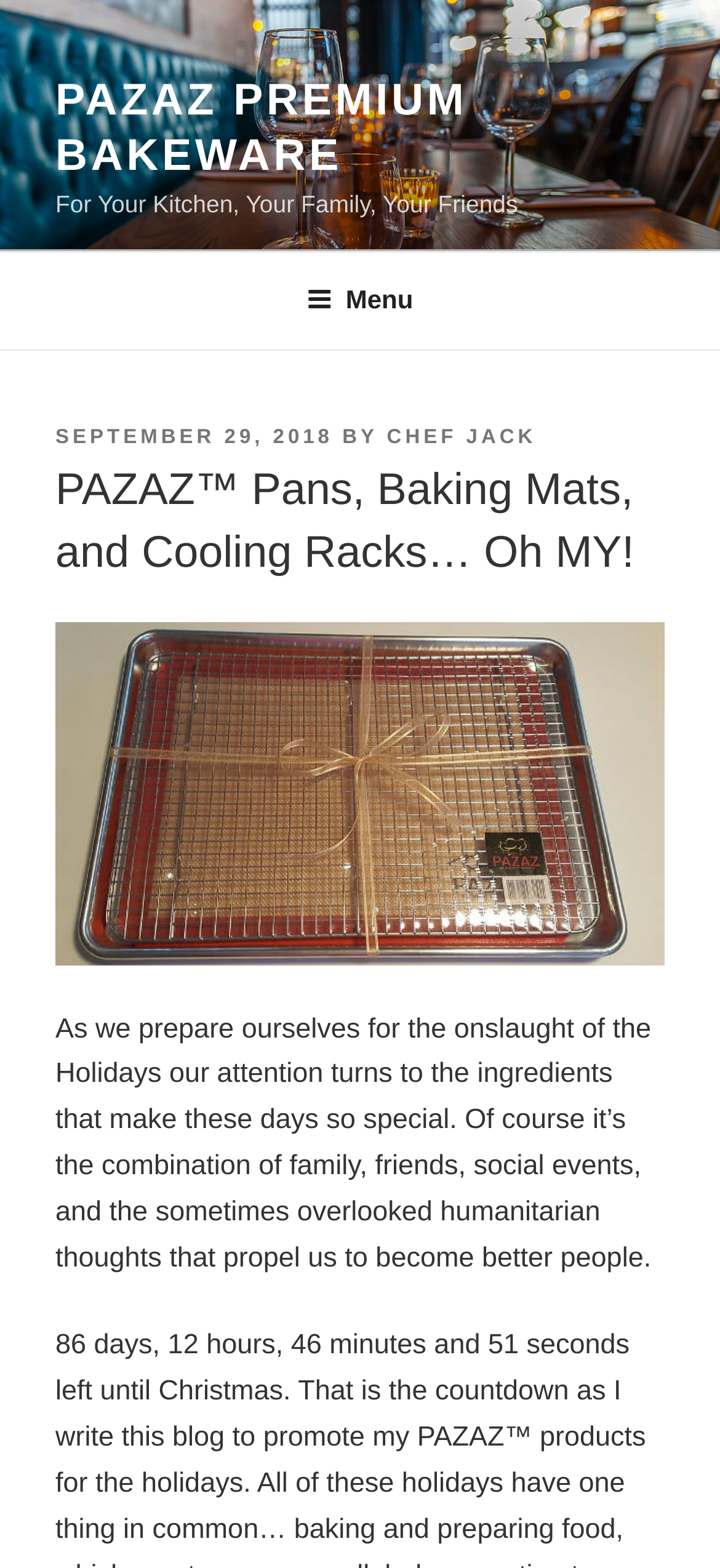Respond with a single word or phrase:
What type of products are featured on this webpage?

Bakeware